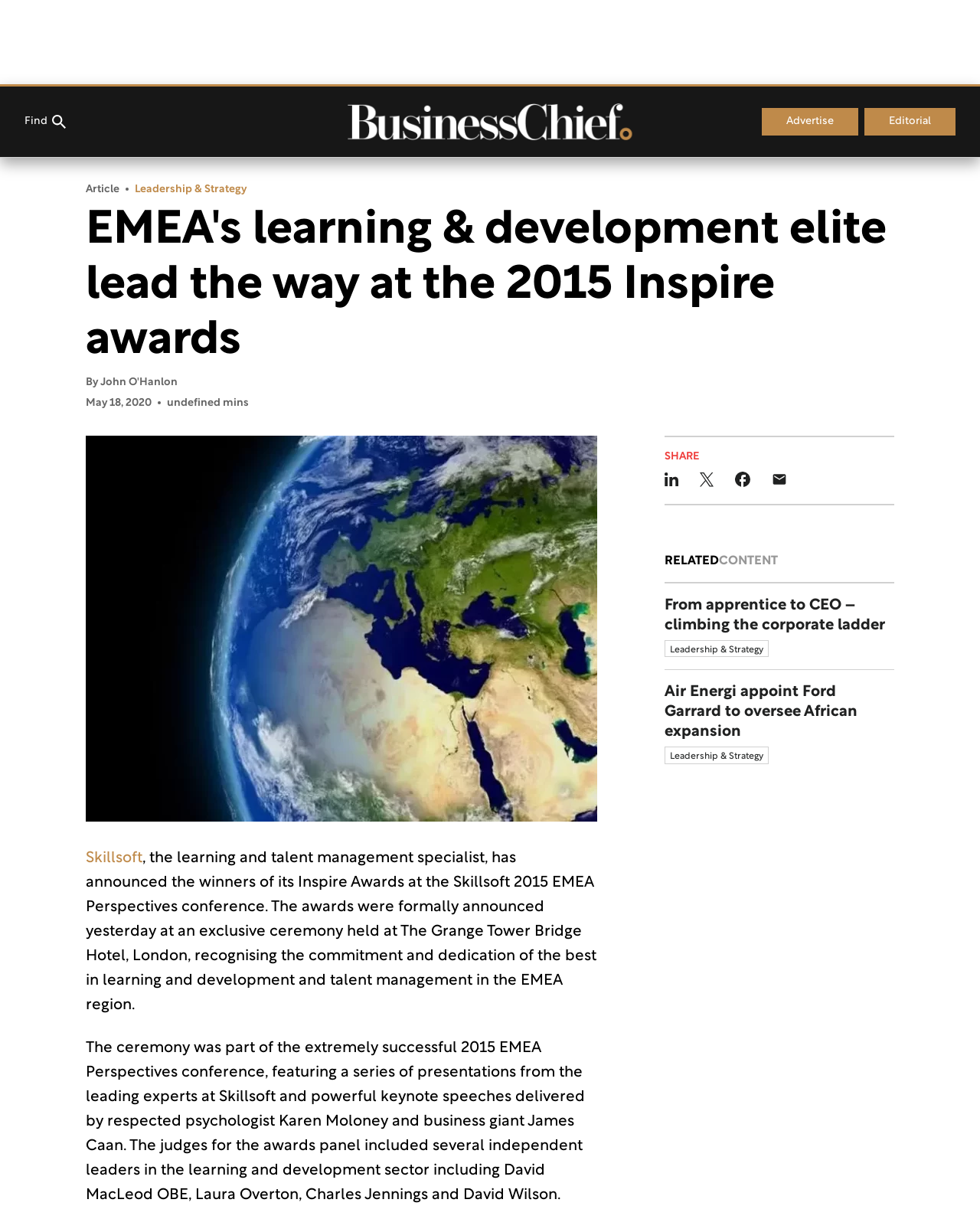What is the name of the company that announced the winners of its Inspire Awards?
From the image, provide a succinct answer in one word or a short phrase.

Skillsoft